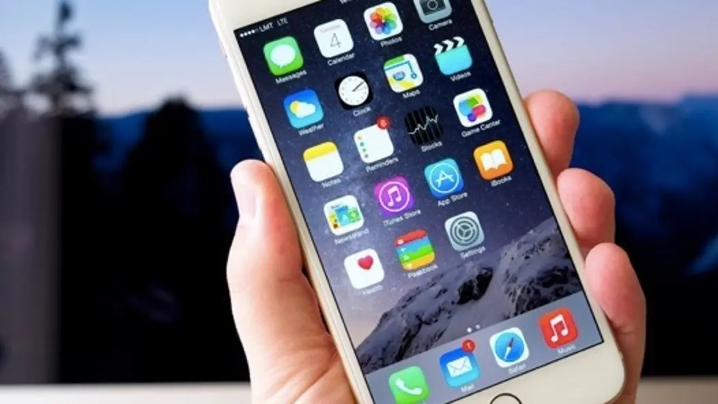Offer a detailed explanation of the image.

The image captures a person holding an iPhone, showcasing its Home Screen with various colorful application icons. The phone appears to be displaying a crisp user interface, emphasizing the modern design and functionality typical of iOS devices. This particular view serves as a visual entry point to the iPhone's Spotlight feature, which enables users to efficiently search for apps, files, and web content right from their Home Screen. The vibrant applications include essential services like messages, calendar, and music, indicating a personalized setup aimed at enhancing user convenience. This depiction aligns with the article's focus on guiding users through the functionalities and advantages of using Spotlight for a smoother iPhone experience.